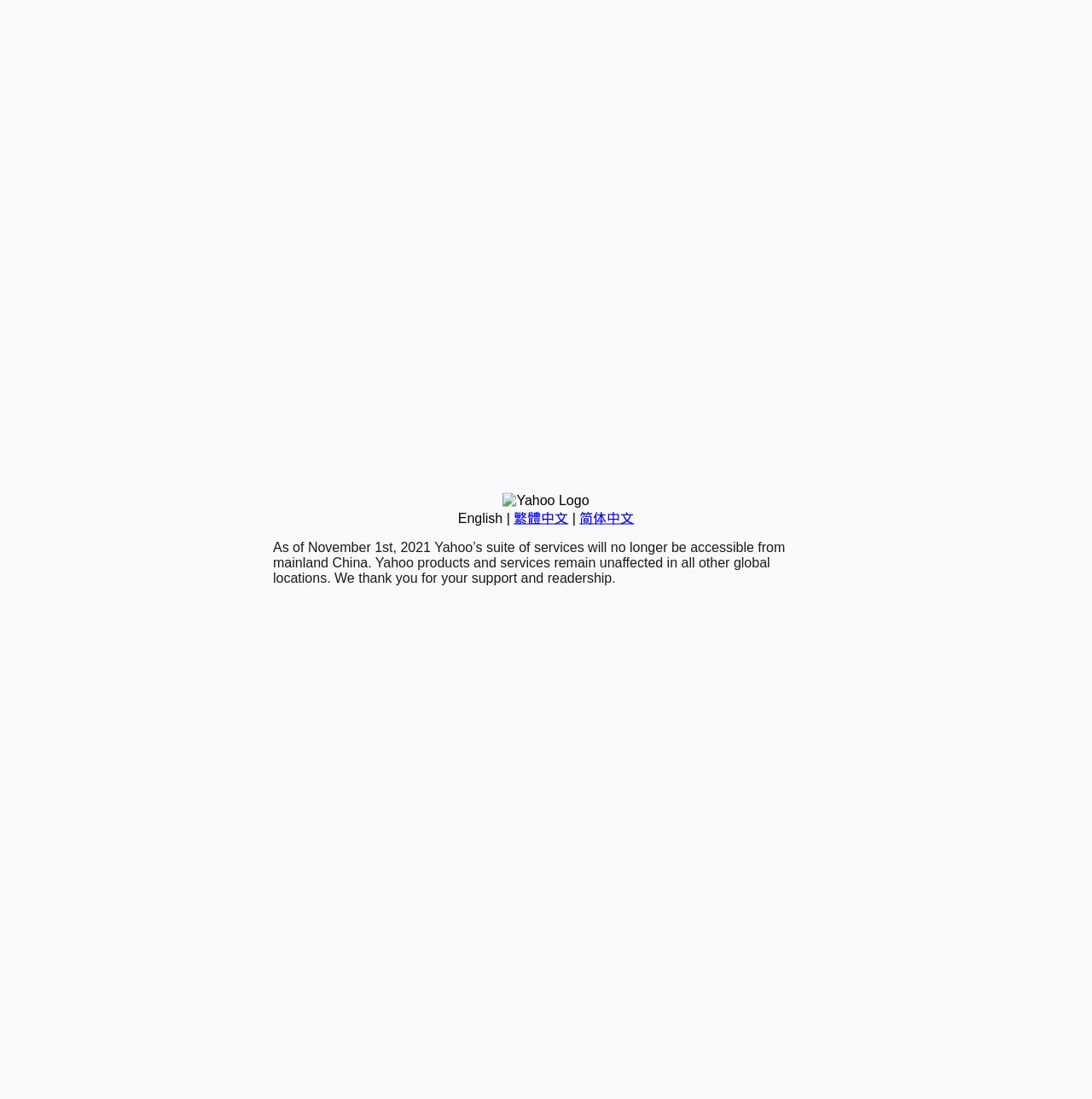Find the bounding box coordinates for the HTML element described as: "English". The coordinates should consist of four float values between 0 and 1, i.e., [left, top, right, bottom].

[0.419, 0.465, 0.46, 0.478]